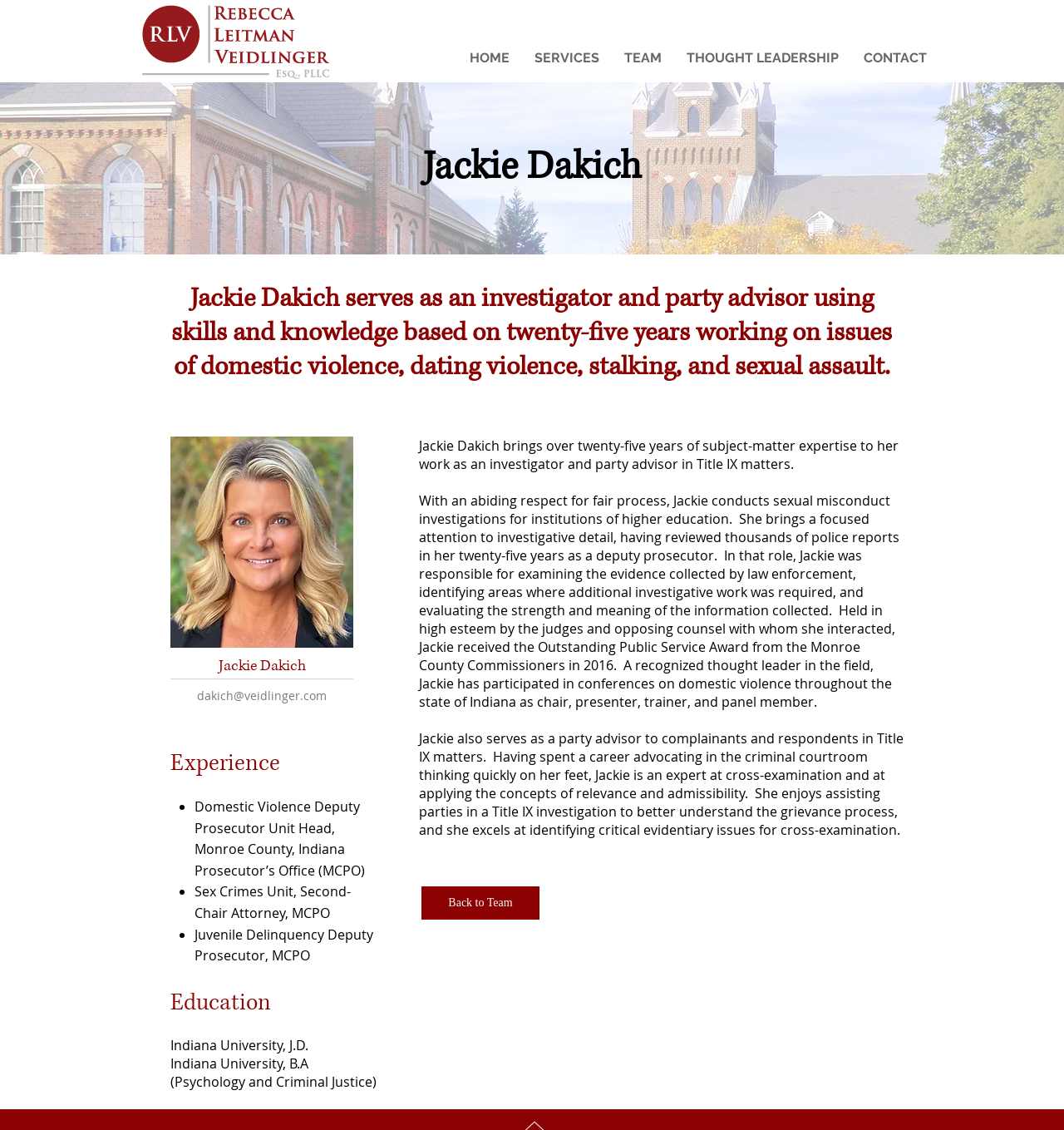Provide a one-word or one-phrase answer to the question:
What is the focus of Jackie Dakich's investigations?

Sexual misconduct